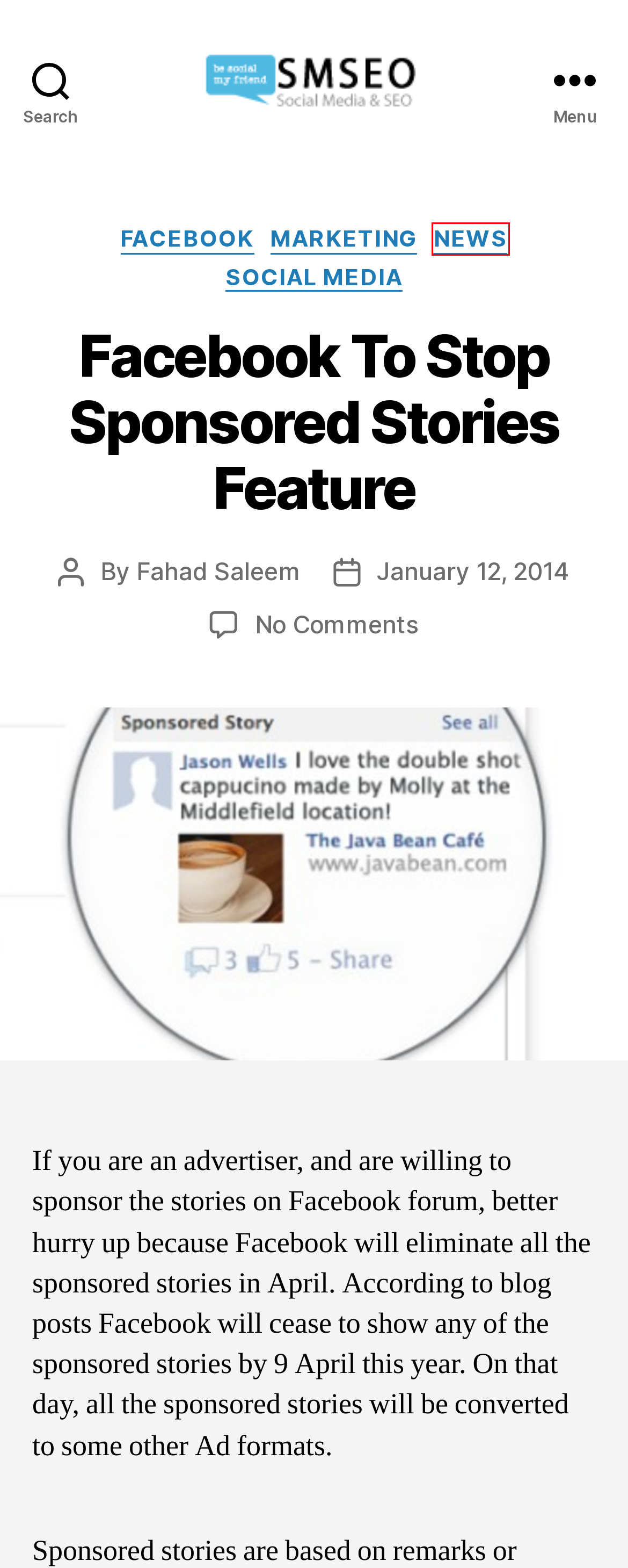You are presented with a screenshot of a webpage containing a red bounding box around an element. Determine which webpage description best describes the new webpage after clicking on the highlighted element. Here are the candidates:
A. Social Media Archives | Social Media SEO
B. Fahad Saleem, Author At Social Media SEO
C. San Francisco Chronicle To Use 'Digital Incubator" For News Reporting | SMSEO
D. 4 Amazing Products Released At CES 2014
E. Social Media SEO | Marketing | Tech News
F. Marketing Archives | Social Media SEO
G. News Archives | Social Media SEO
H. Facebook Archives | Social Media SEO

G